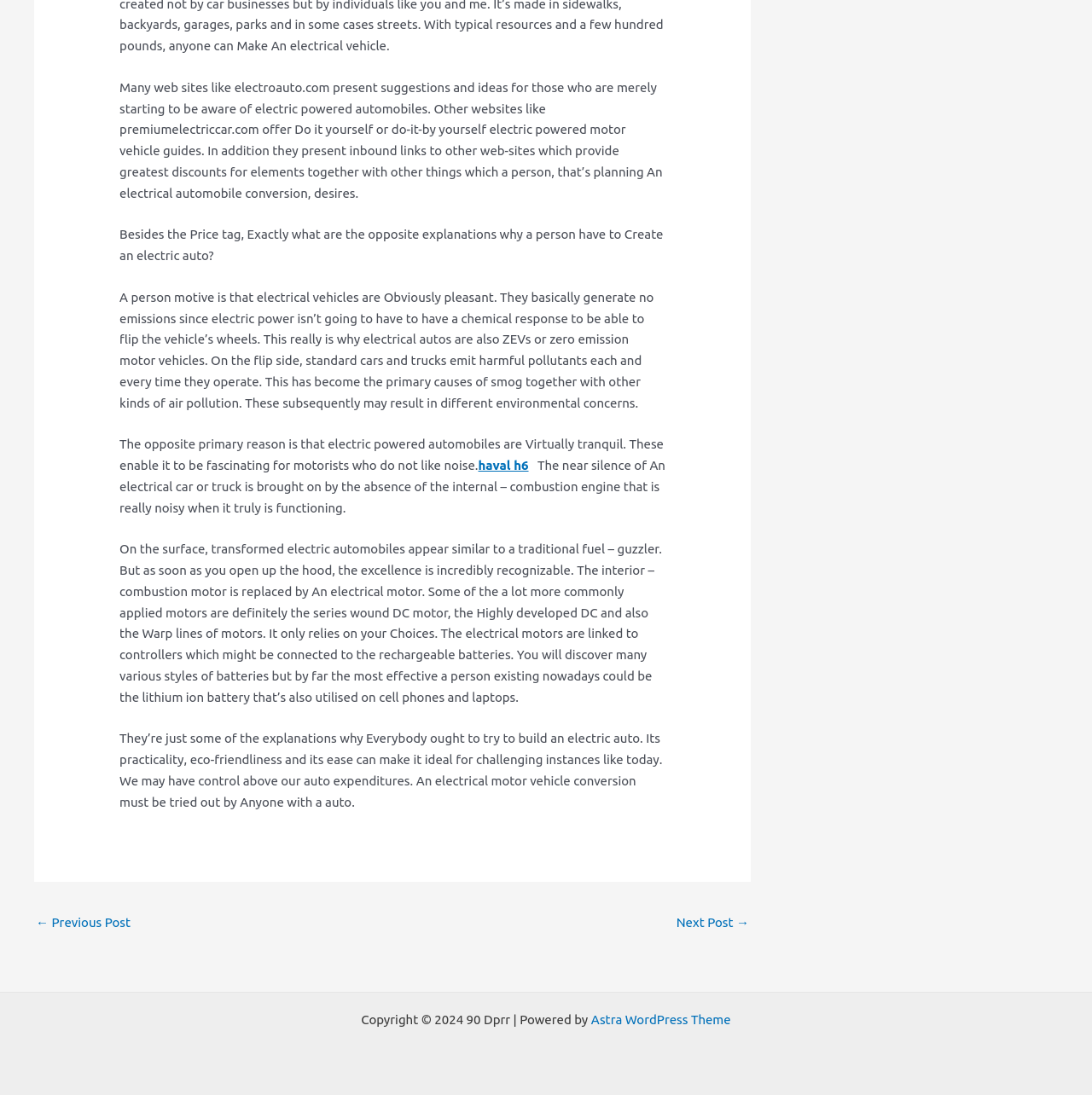Identify the bounding box of the UI element that matches this description: "Astra WordPress Theme".

[0.541, 0.924, 0.669, 0.937]